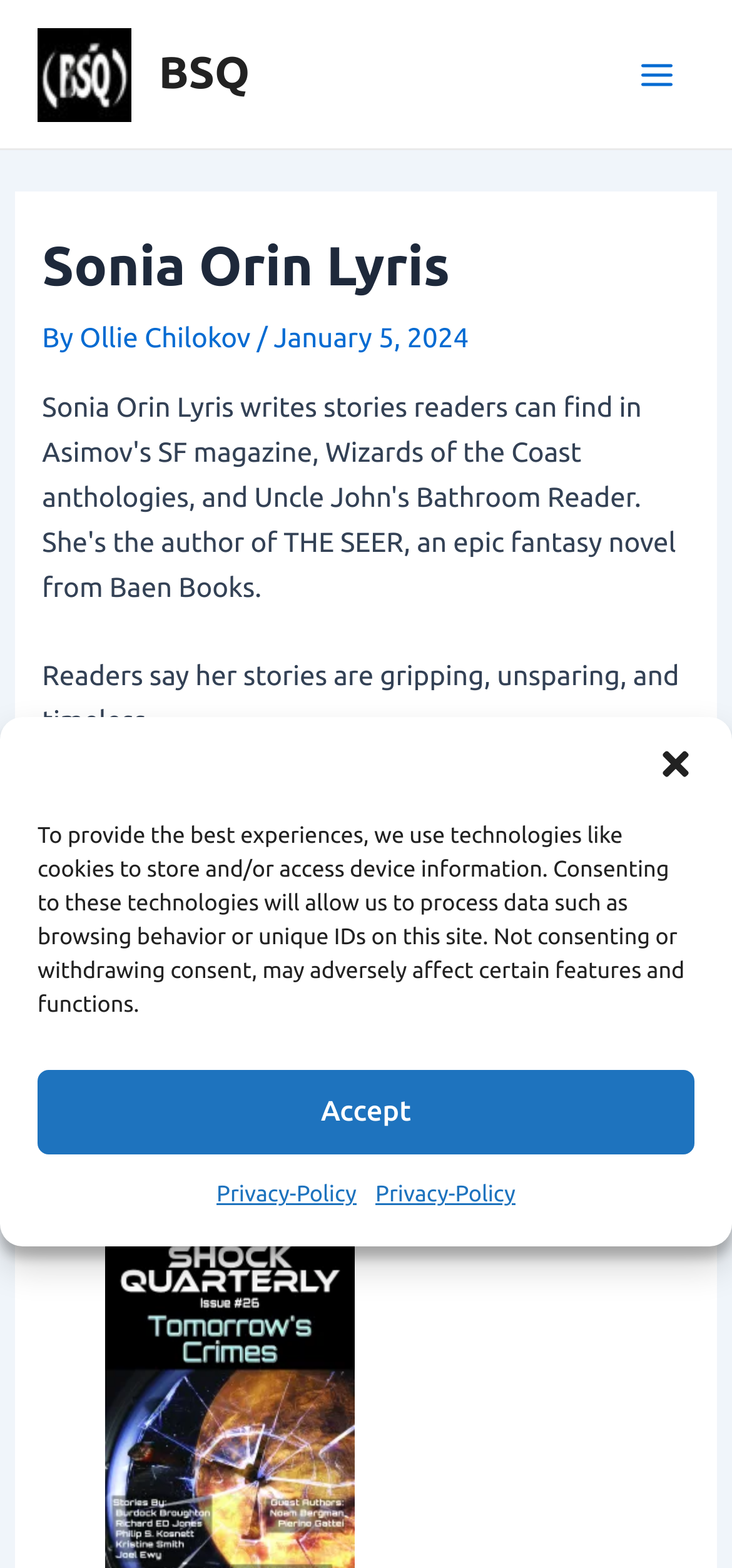Please find the bounding box coordinates of the element's region to be clicked to carry out this instruction: "Open the main menu".

[0.845, 0.023, 0.949, 0.072]